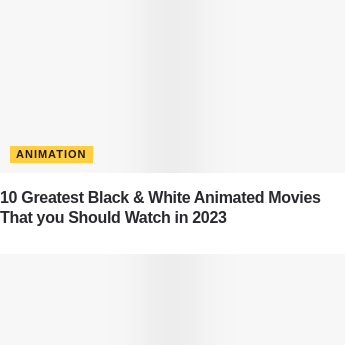Create an exhaustive description of the image.

The image features a bold yellow header titled "ANIMATION," which introduces the topic of the article below it. The accompanying text reads: "10 Greatest Black & White Animated Movies That you Should Watch in 2023." This article likely explores a curated list of significant black and white animated films, highlighting their artistic merits and contributions to the medium. Aimed at enthusiasts and casual viewers alike, the piece promises to showcase notable works that stand out in the realm of animation, specifically focusing on those in the classic black and white style.